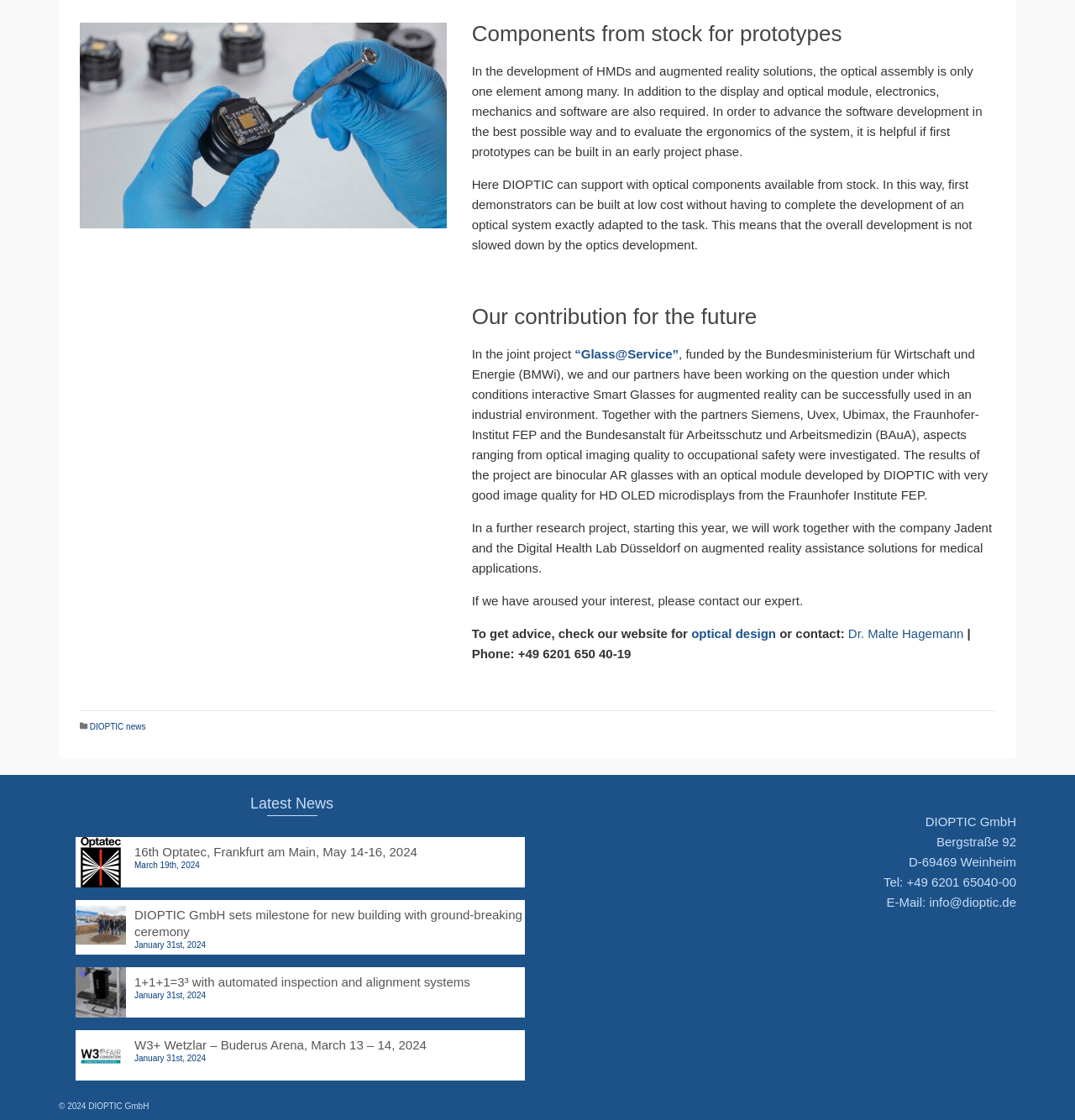Find the bounding box coordinates for the HTML element described in this sentence: "optical design". Provide the coordinates as four float numbers between 0 and 1, in the format [left, top, right, bottom].

[0.643, 0.559, 0.722, 0.572]